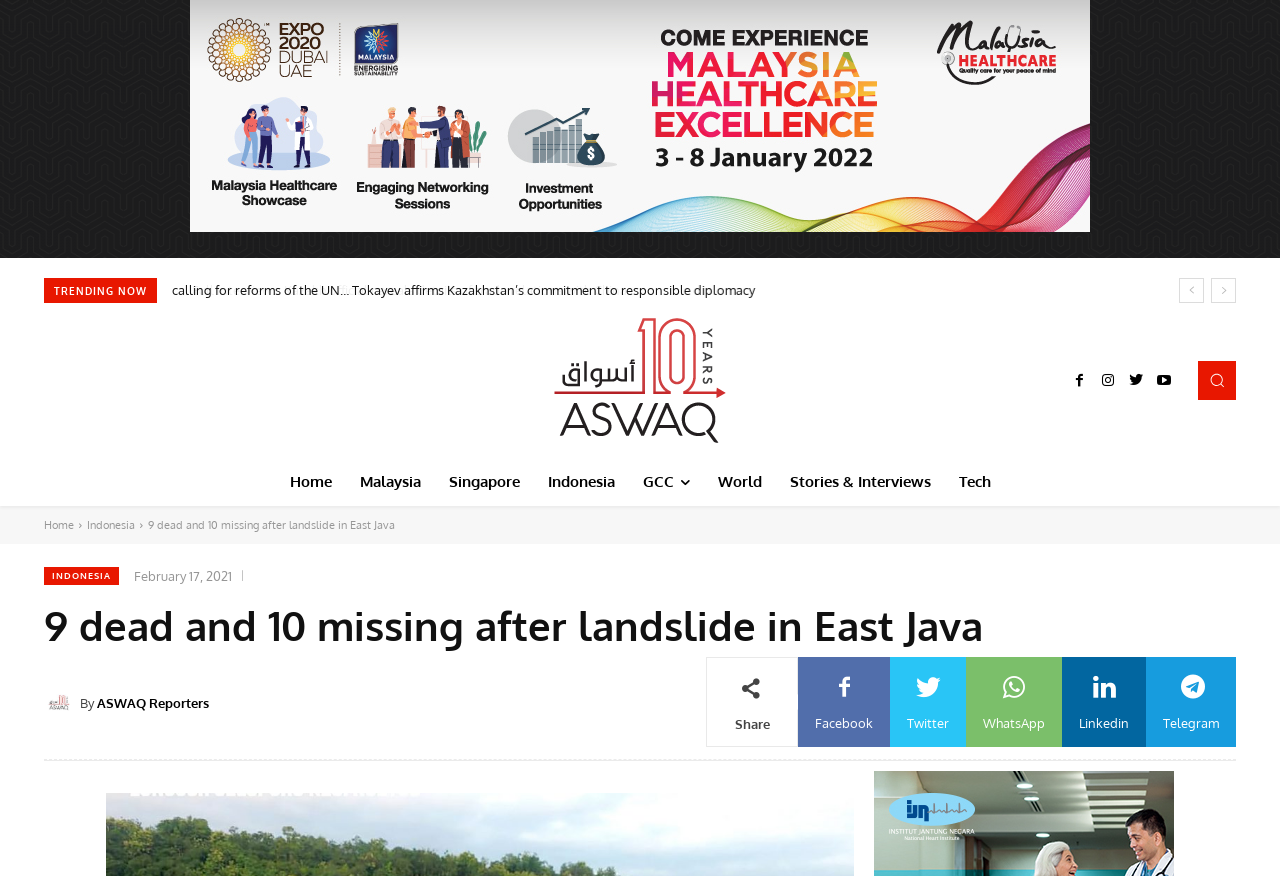Can you locate the main headline on this webpage and provide its text content?

9 dead and 10 missing after landslide in East Java